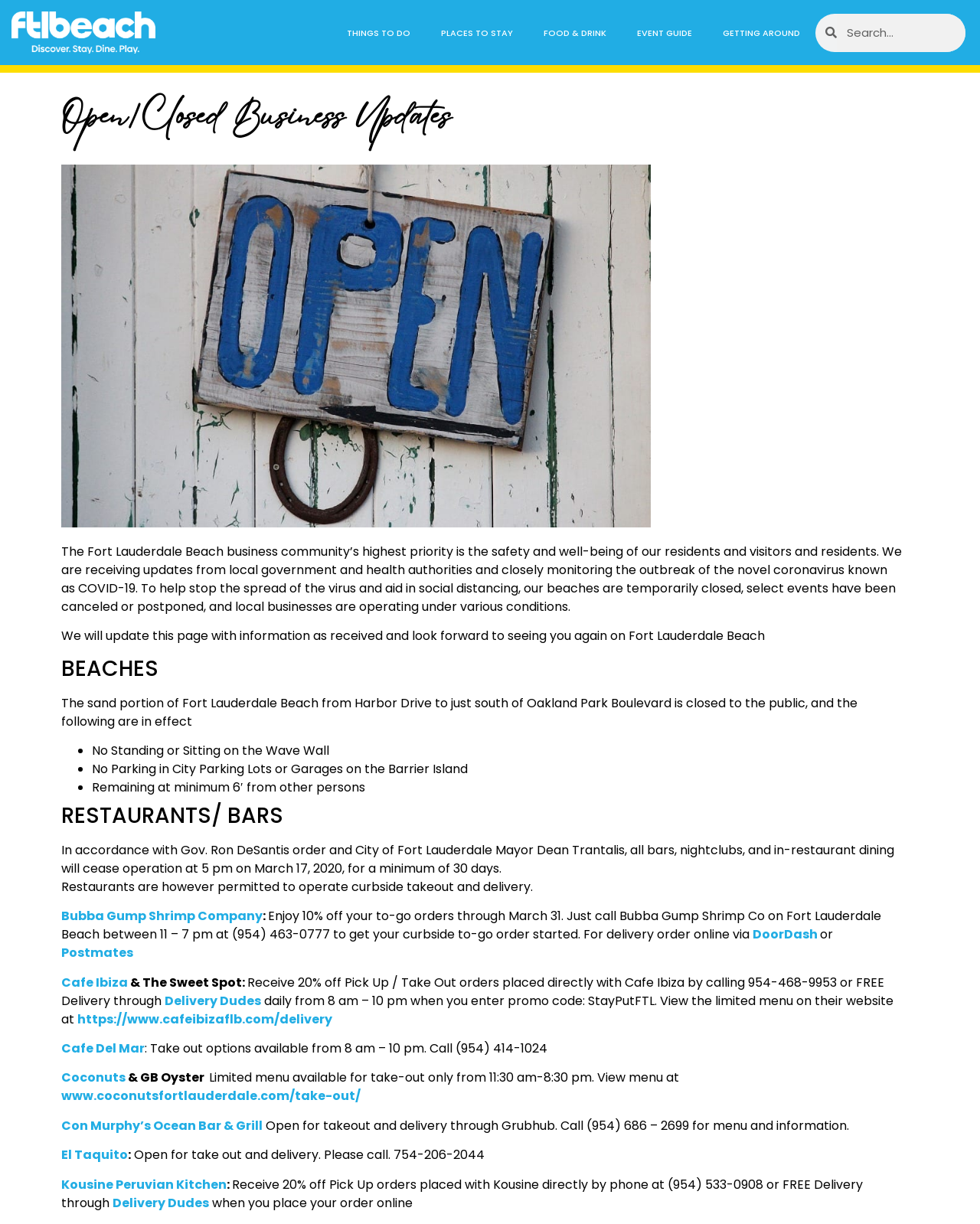Respond with a single word or short phrase to the following question: 
What is the promo code for free delivery from Cafe Ibiza?

StayPutFTL